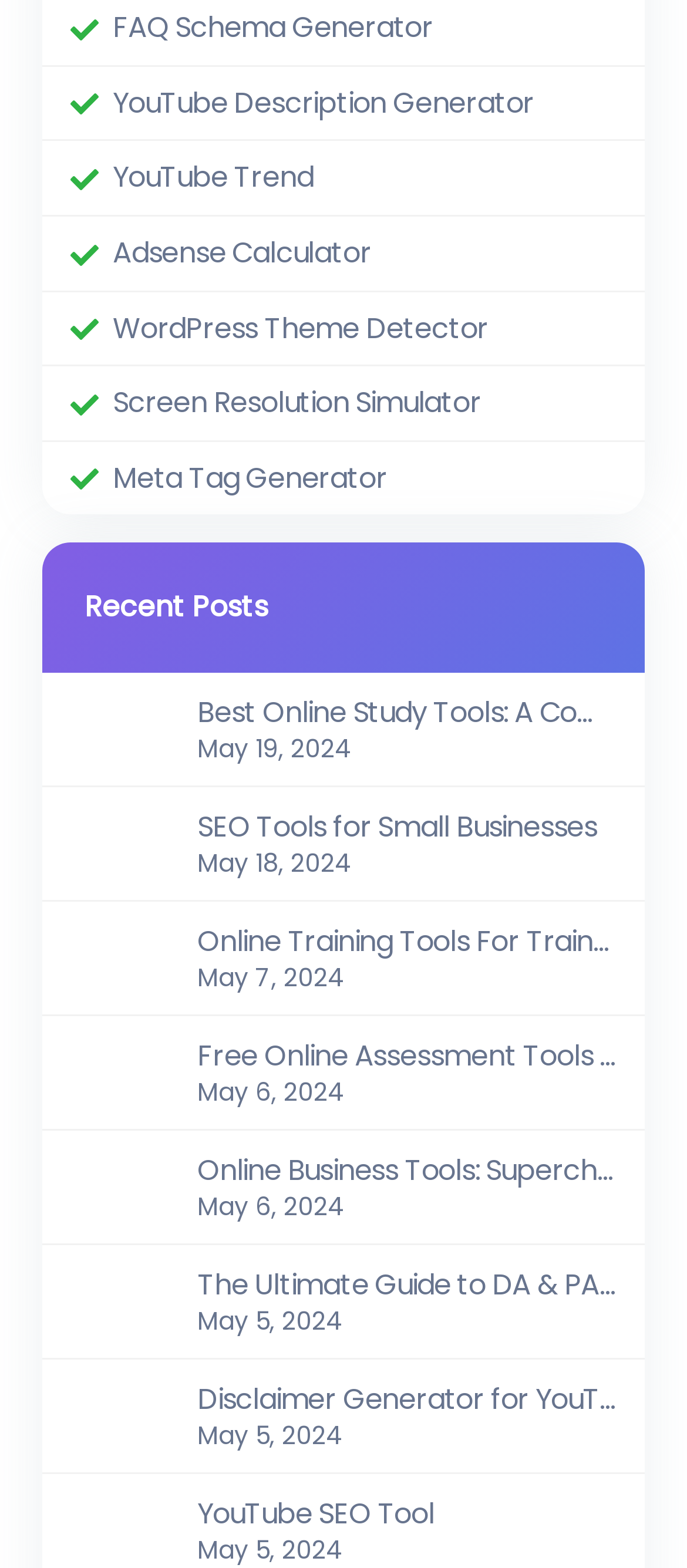Pinpoint the bounding box coordinates for the area that should be clicked to perform the following instruction: "Check the YouTube SEO Tool".

[0.103, 0.962, 0.226, 0.988]